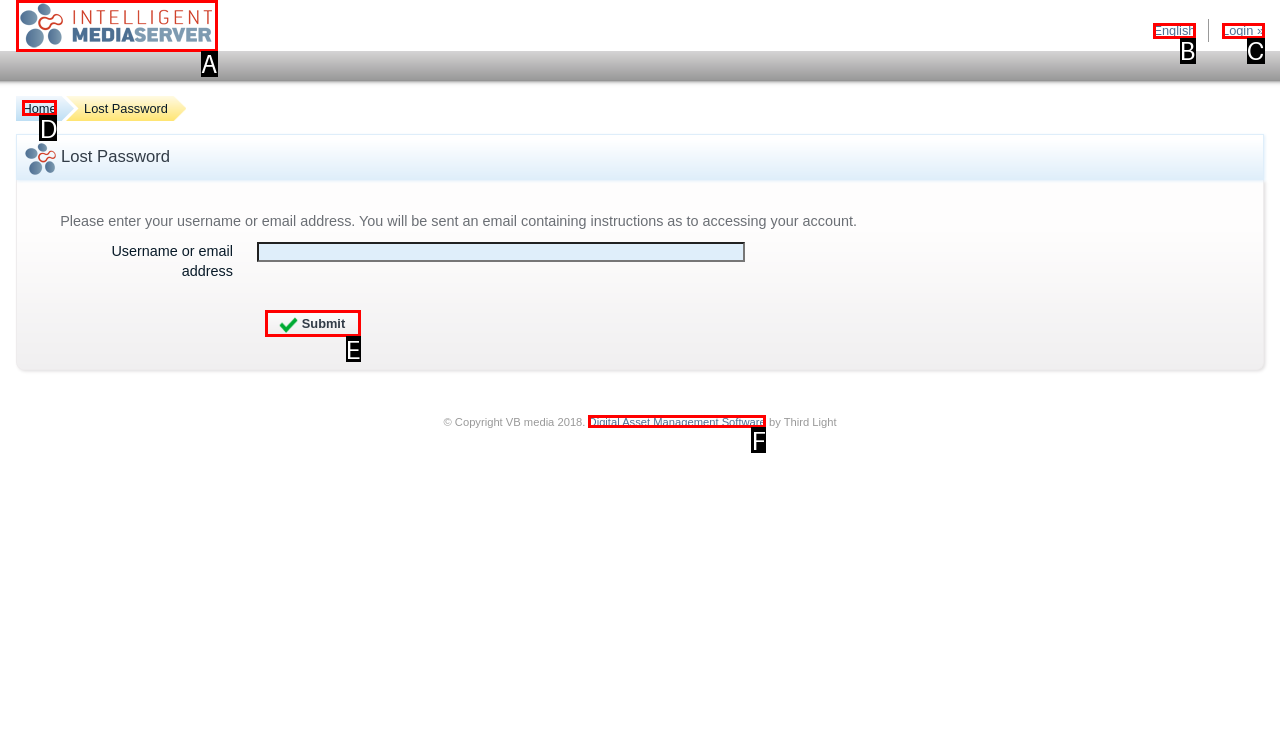Identify the option that corresponds to the description: Digital Asset Management Software. Provide only the letter of the option directly.

F